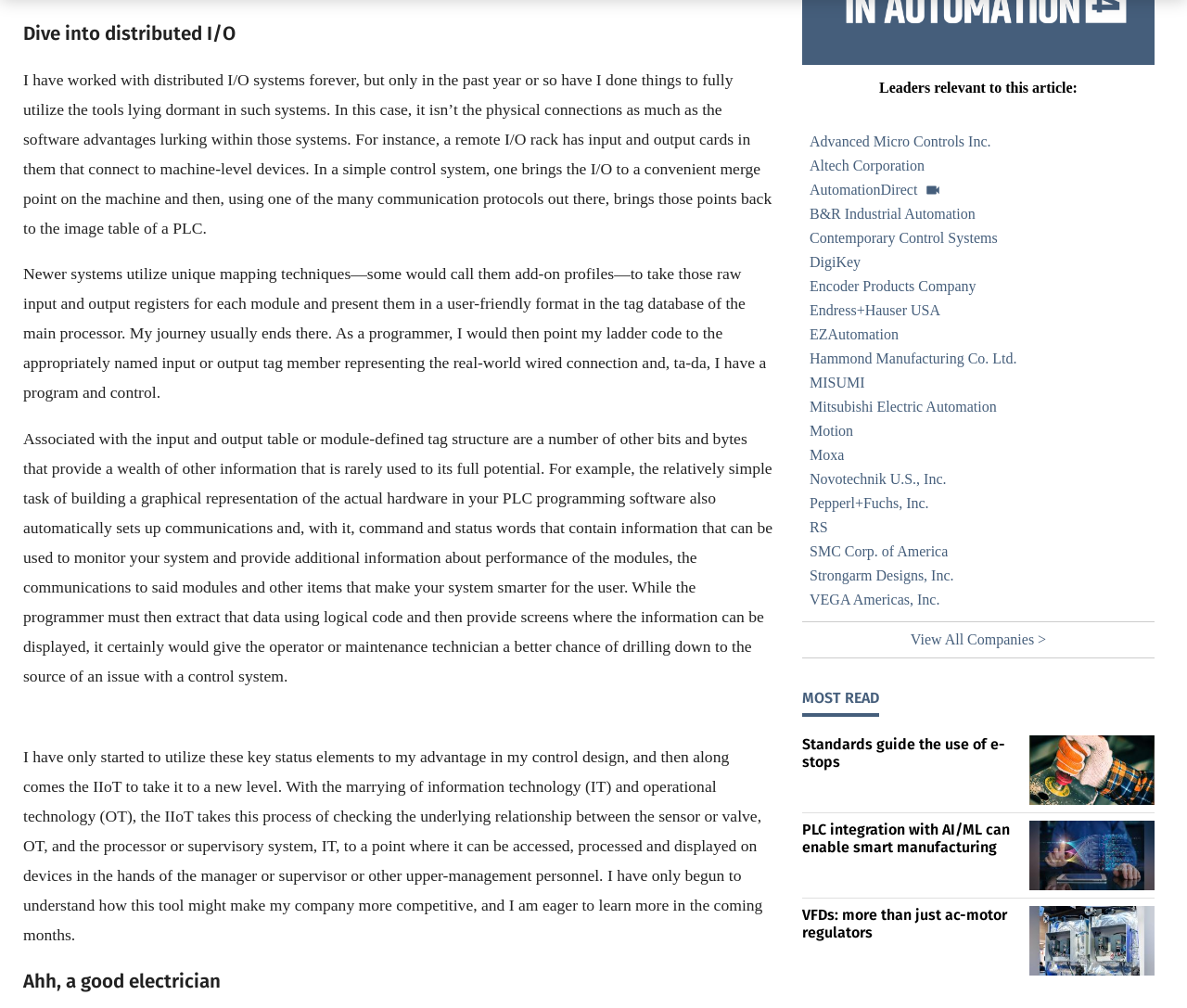Locate the bounding box coordinates of the element's region that should be clicked to carry out the following instruction: "Click on 'Vision Systems'". The coordinates need to be four float numbers between 0 and 1, i.e., [left, top, right, bottom].

[0.0, 0.013, 0.025, 0.044]